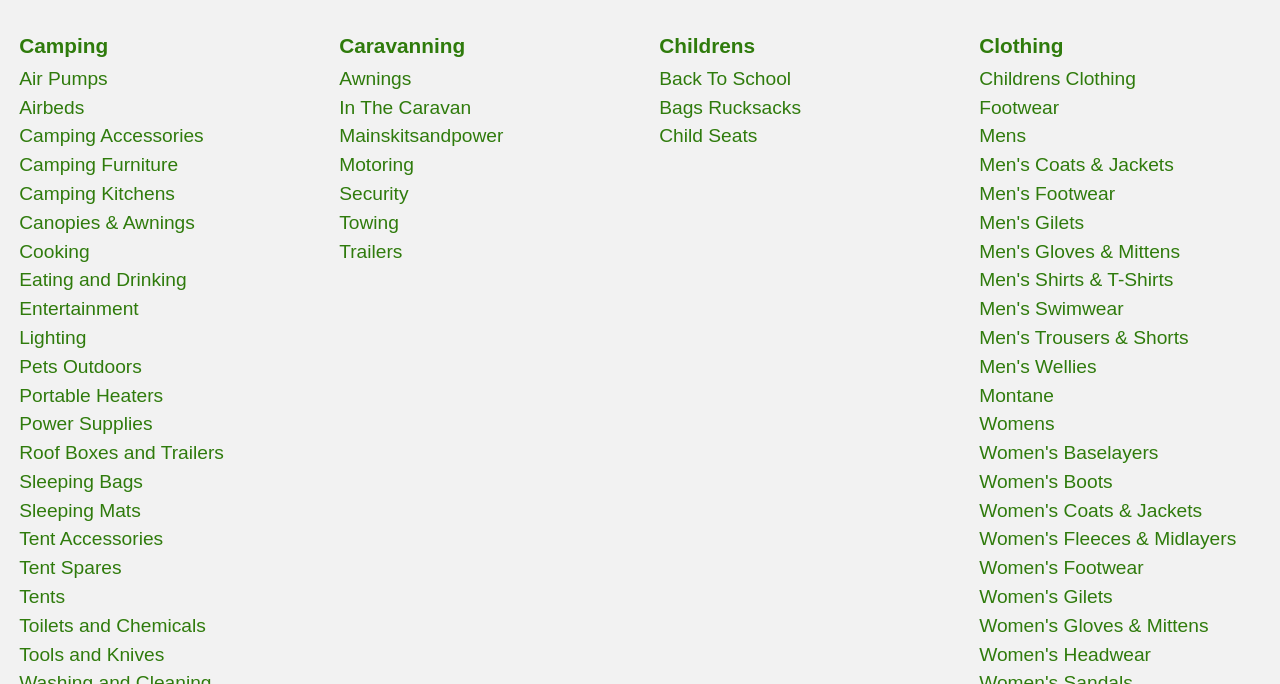Locate the bounding box coordinates of the area where you should click to accomplish the instruction: "Select Clothing".

[0.765, 0.049, 0.831, 0.083]